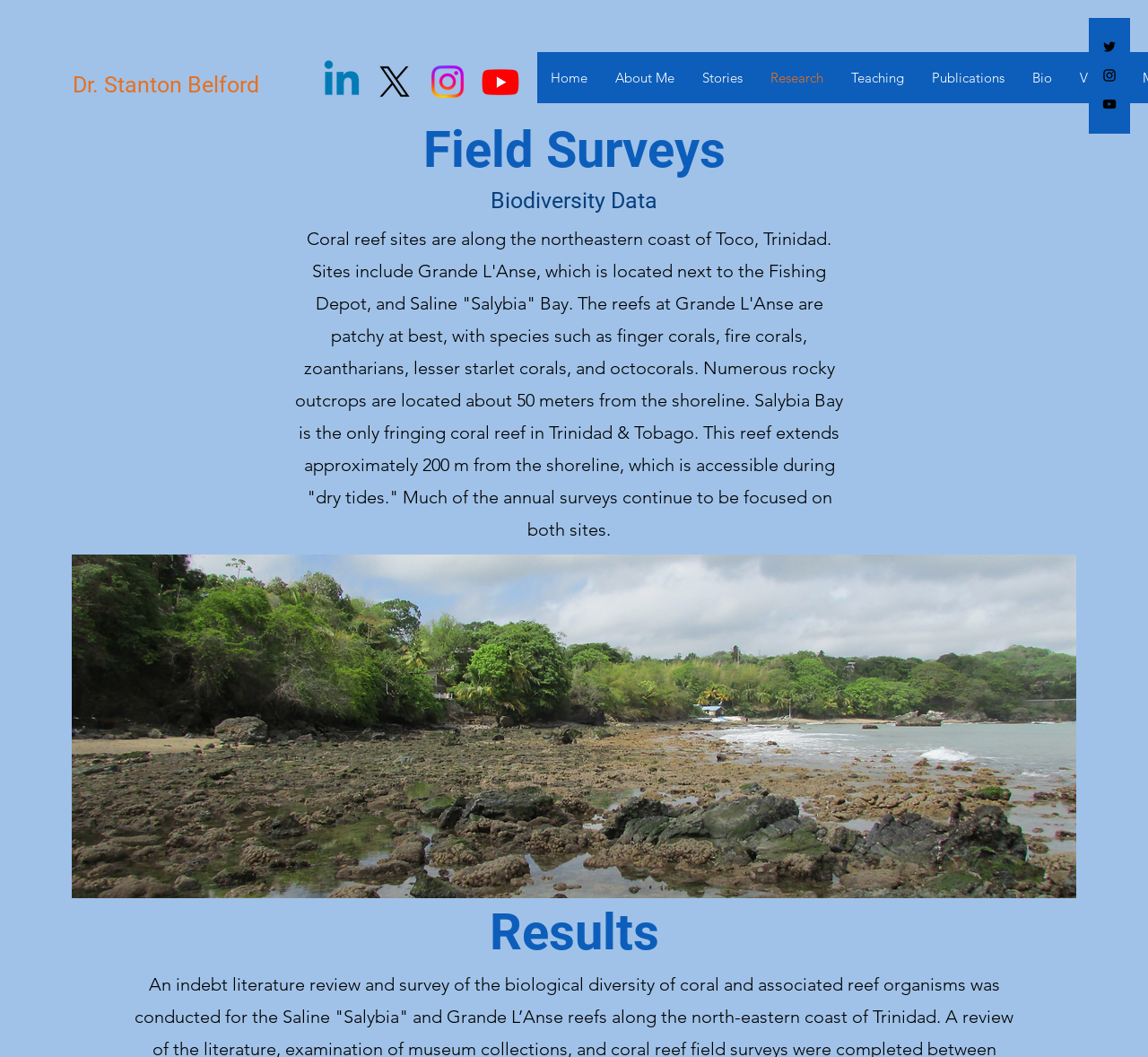What is the name of the person mentioned on the webpage?
Look at the image and respond to the question as thoroughly as possible.

I found the answer by looking at the link element with the text 'Dr. Stanton Belford' which is located at the top left of the webpage.